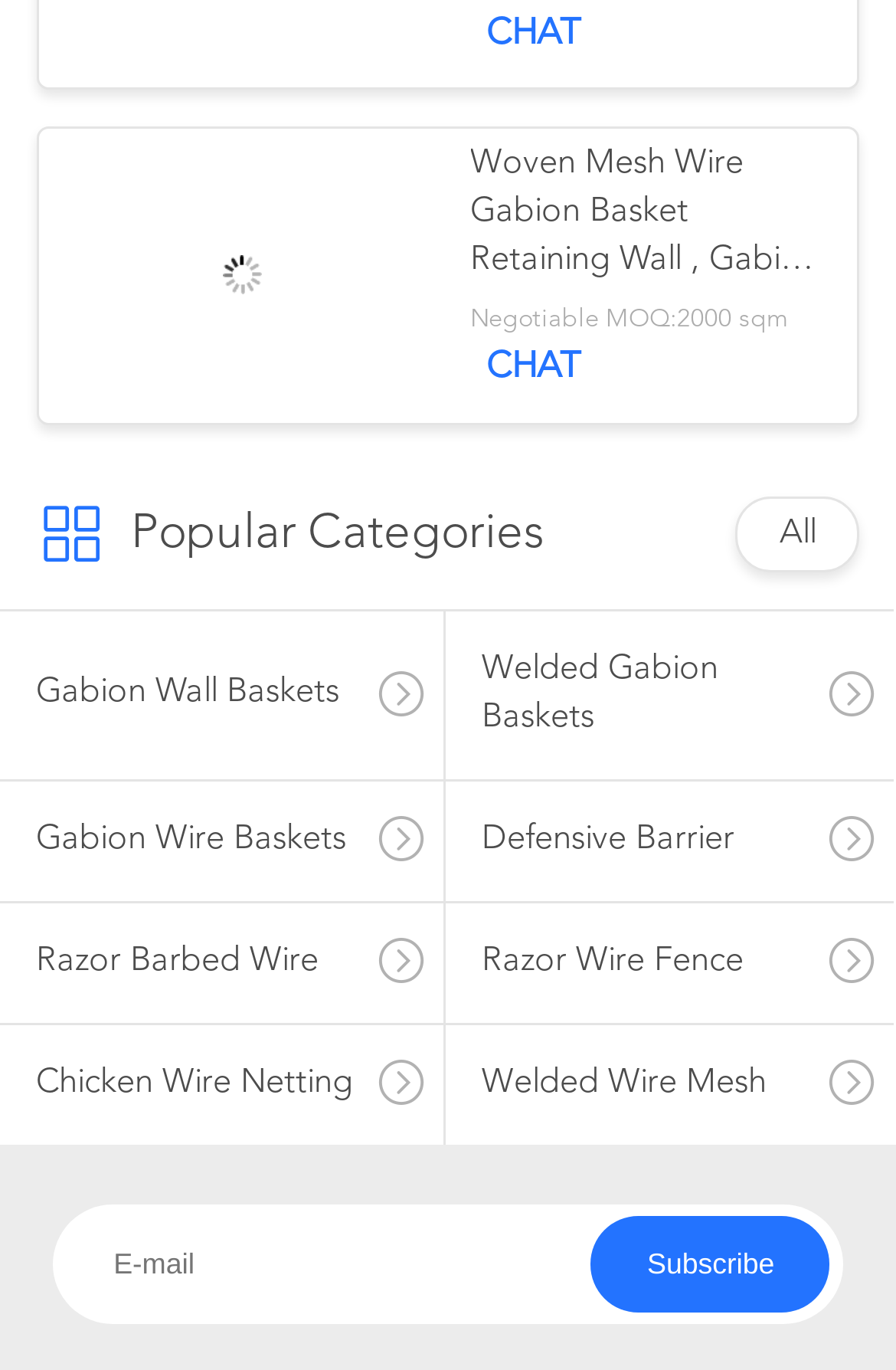Please reply to the following question with a single word or a short phrase:
How many product categories are listed?

8